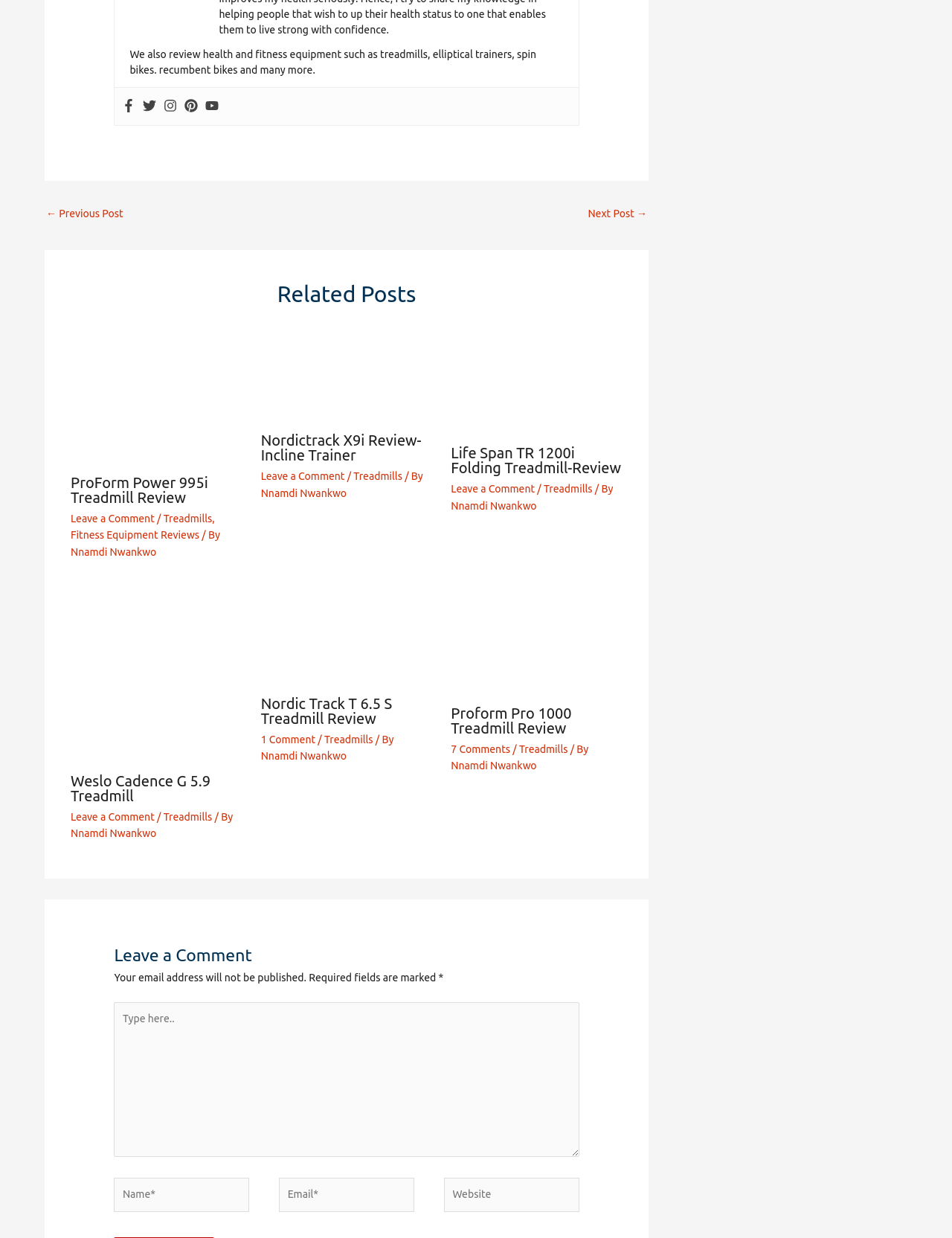How many related posts are displayed on the webpage?
Please ensure your answer is as detailed and informative as possible.

I can see that there are four related posts displayed on the webpage, each with a heading, image, and brief description. These posts are located below the main article.